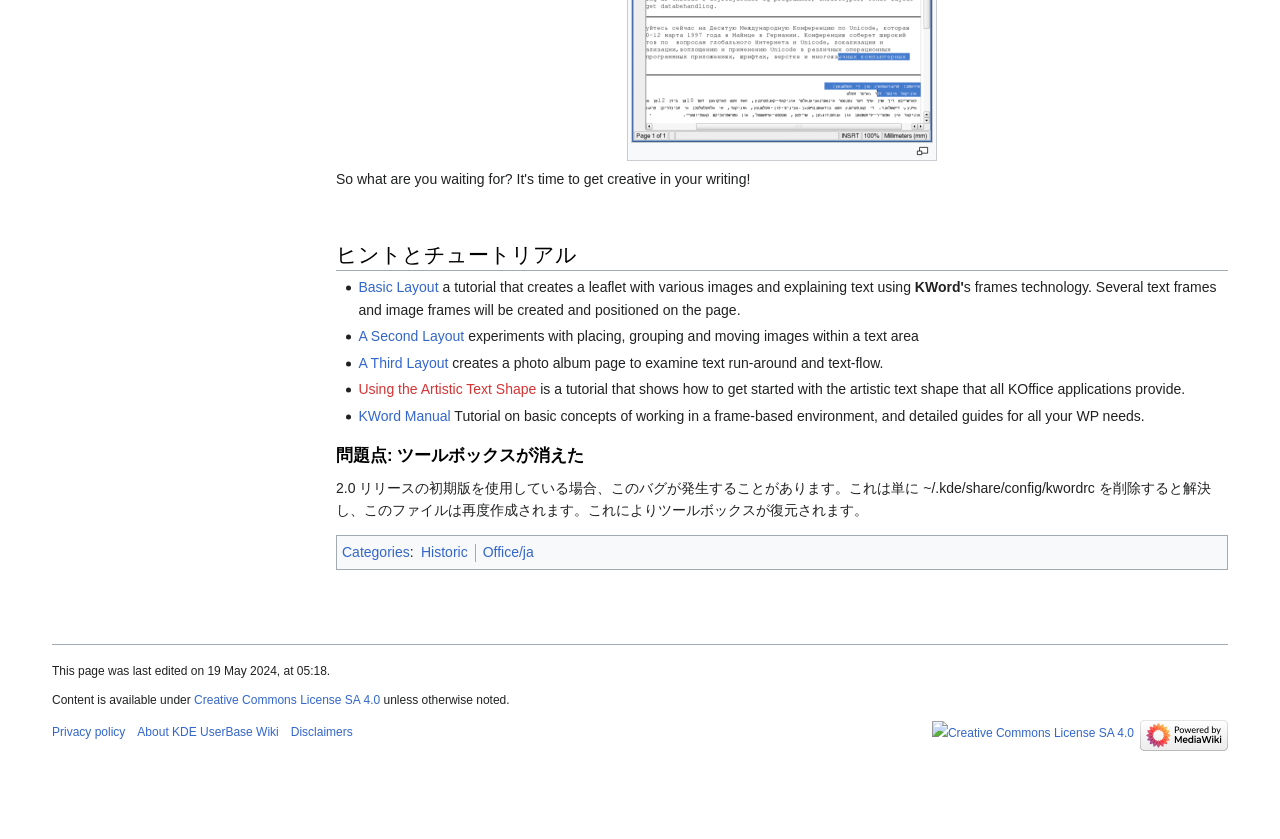Identify the coordinates of the bounding box for the element that must be clicked to accomplish the instruction: "Read about '問題点: ツールボックスが消えた'".

[0.262, 0.518, 0.959, 0.56]